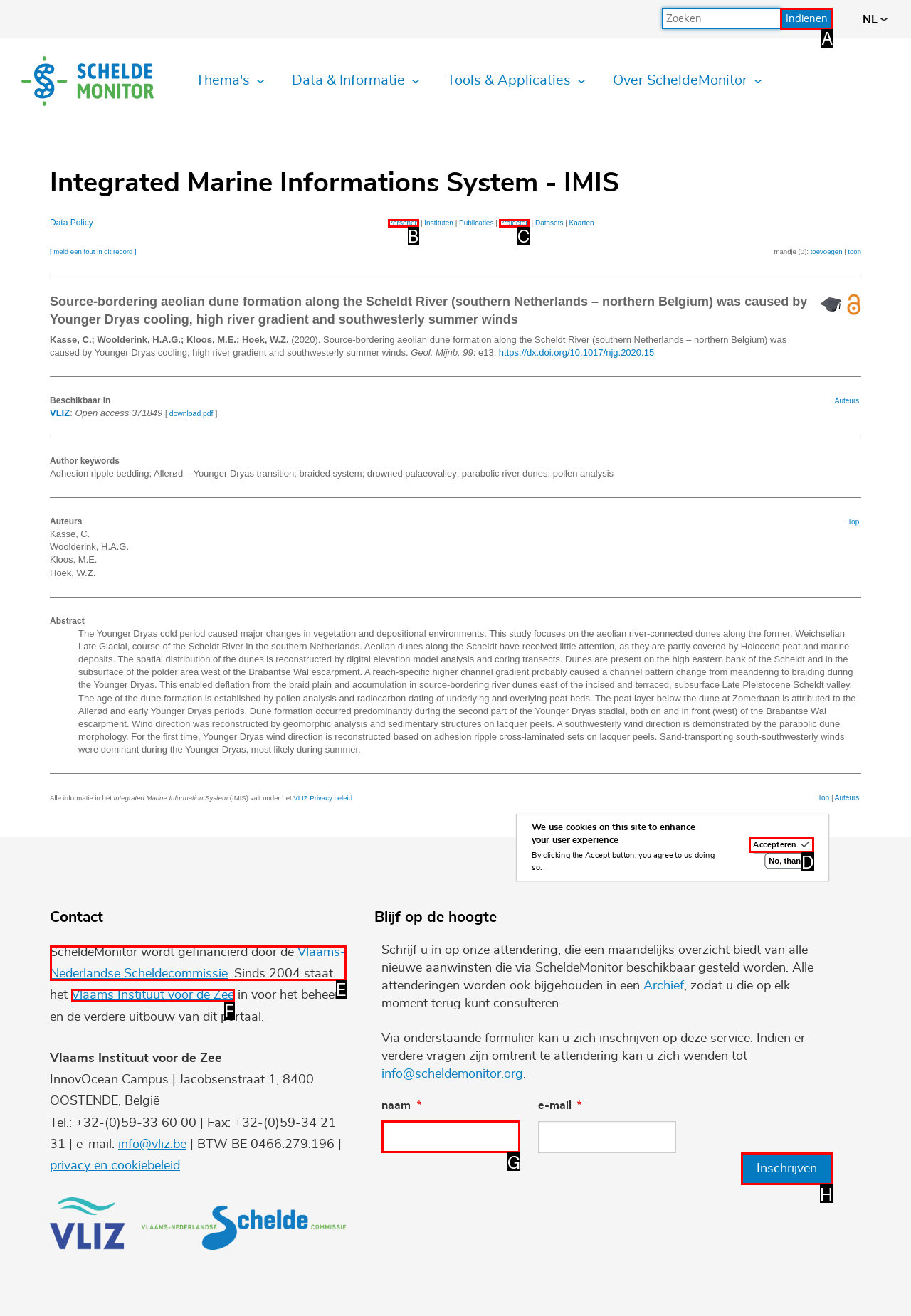Identify the option that best fits this description: Vlaams Instituut voor de Zee
Answer with the appropriate letter directly.

F